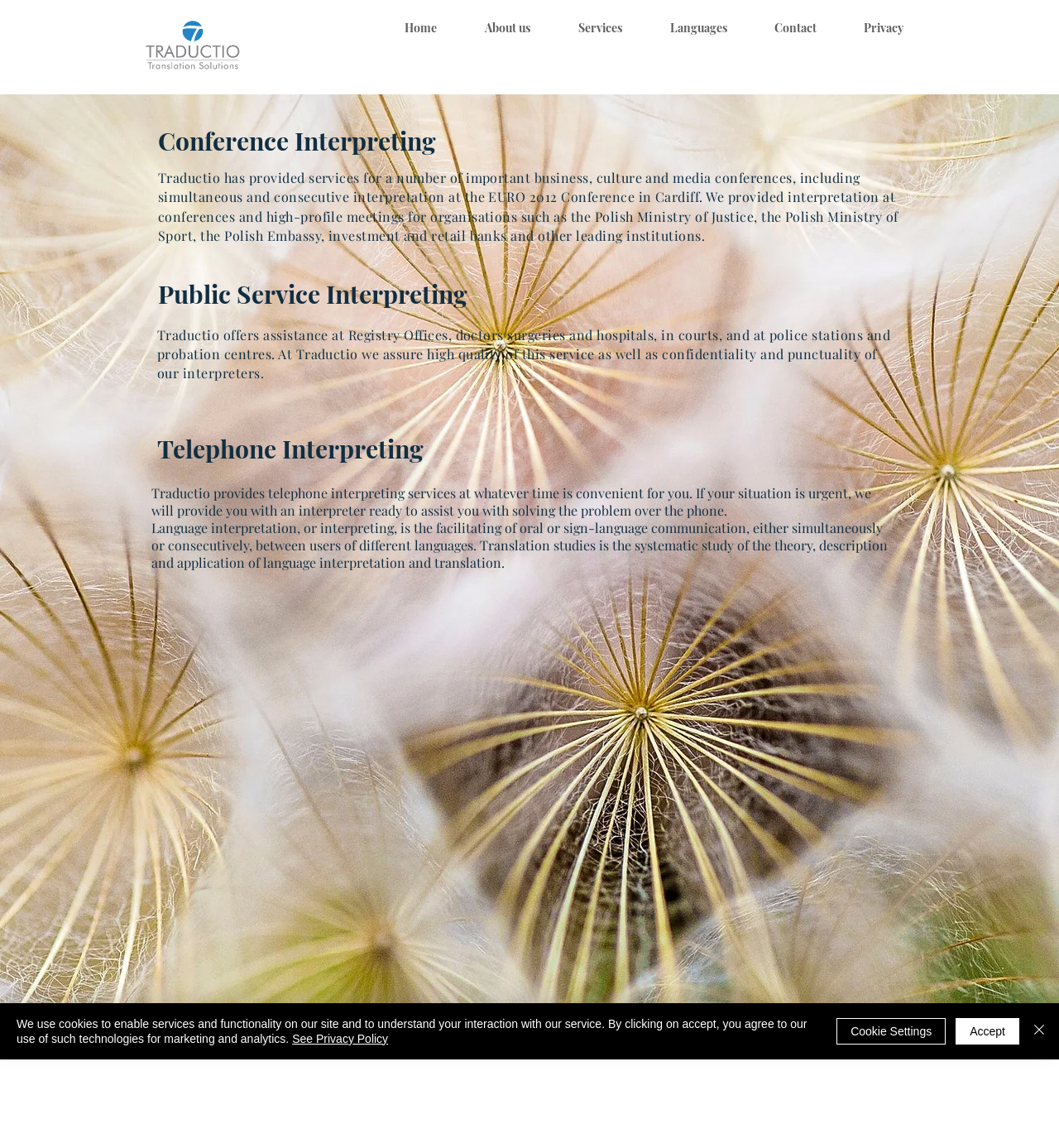Pinpoint the bounding box coordinates of the clickable element to carry out the following instruction: "Click the logo image."

[0.136, 0.016, 0.228, 0.063]